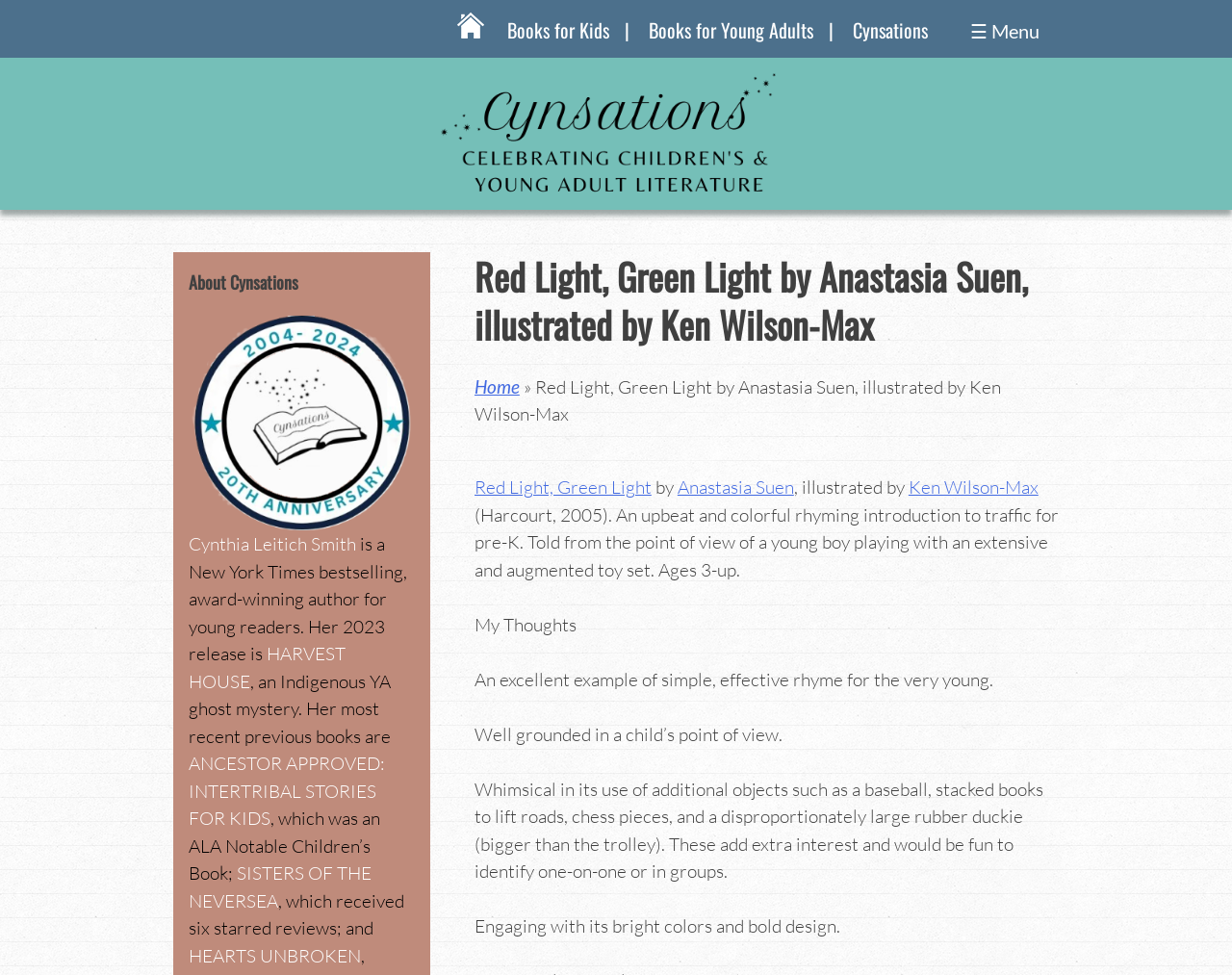Given the content of the image, can you provide a detailed answer to the question?
What is the name of the illustrator of the book?

I found the answer by looking at the text content of the webpage, specifically the section that describes the book 'Red Light, Green Light'. The text mentions 'Ken Wilson-Max' as the illustrator of the book.